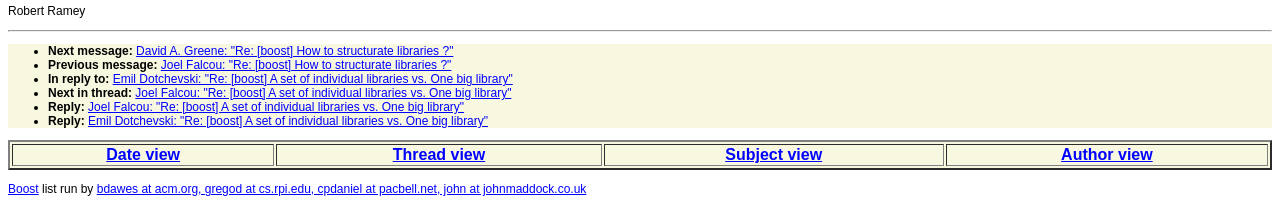Extract the bounding box coordinates for the HTML element that matches this description: "Boost". The coordinates should be four float numbers between 0 and 1, i.e., [left, top, right, bottom].

[0.006, 0.875, 0.03, 0.942]